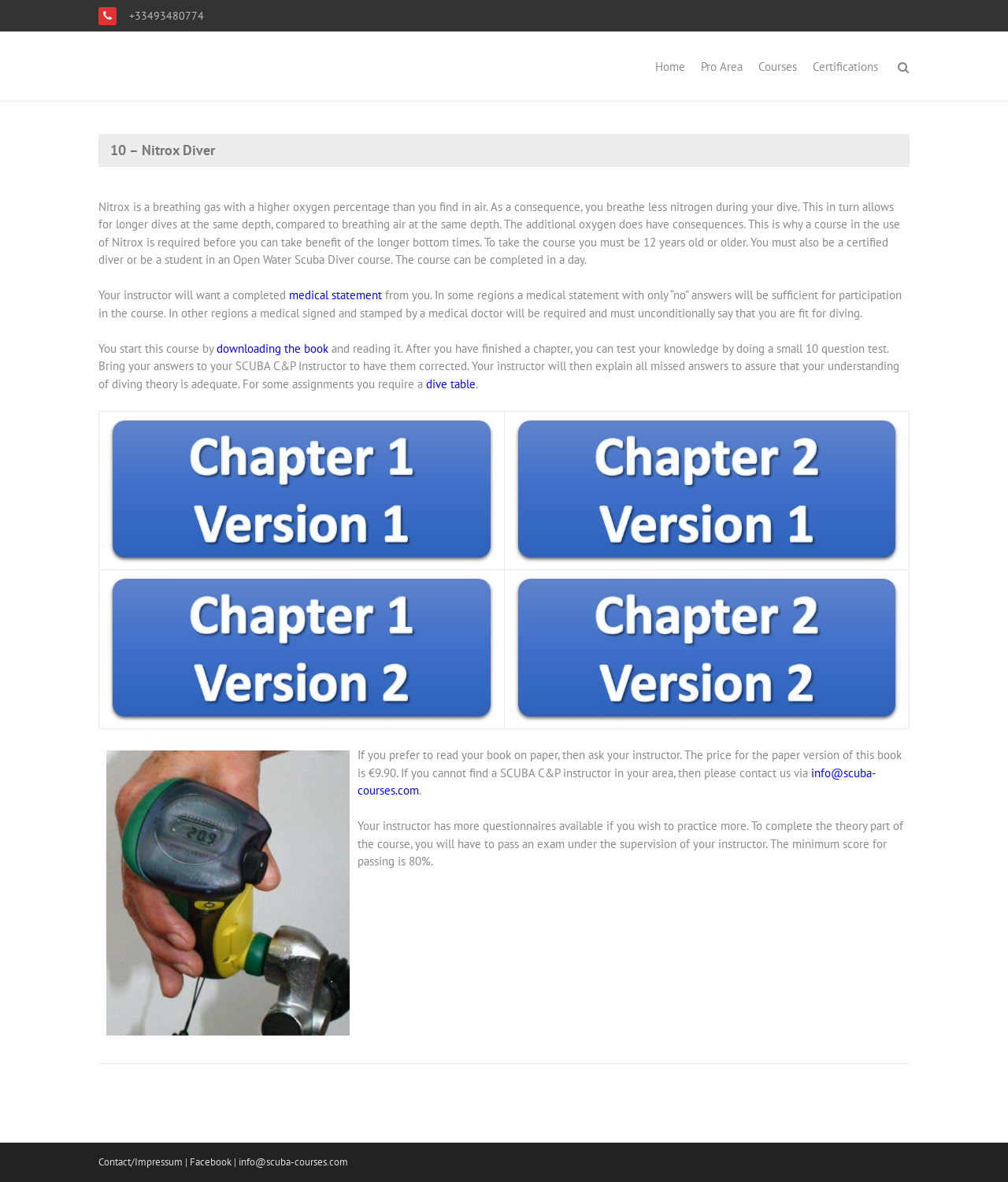Please specify the bounding box coordinates of the region to click in order to perform the following instruction: "Click on Pro Area".

[0.687, 0.027, 0.745, 0.087]